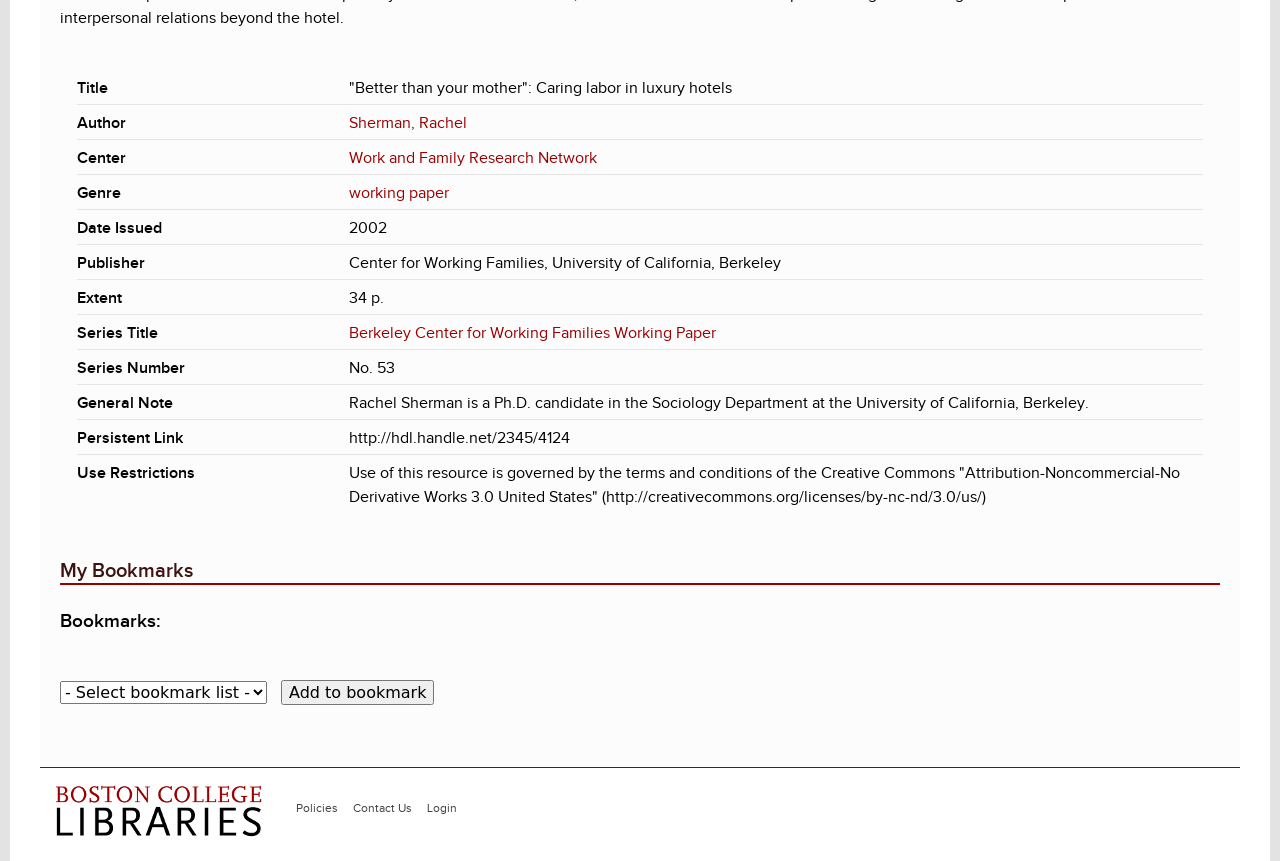What is the title of the research paper?
Using the visual information, answer the question in a single word or phrase.

Better than your mother: Caring labor in luxury hotels